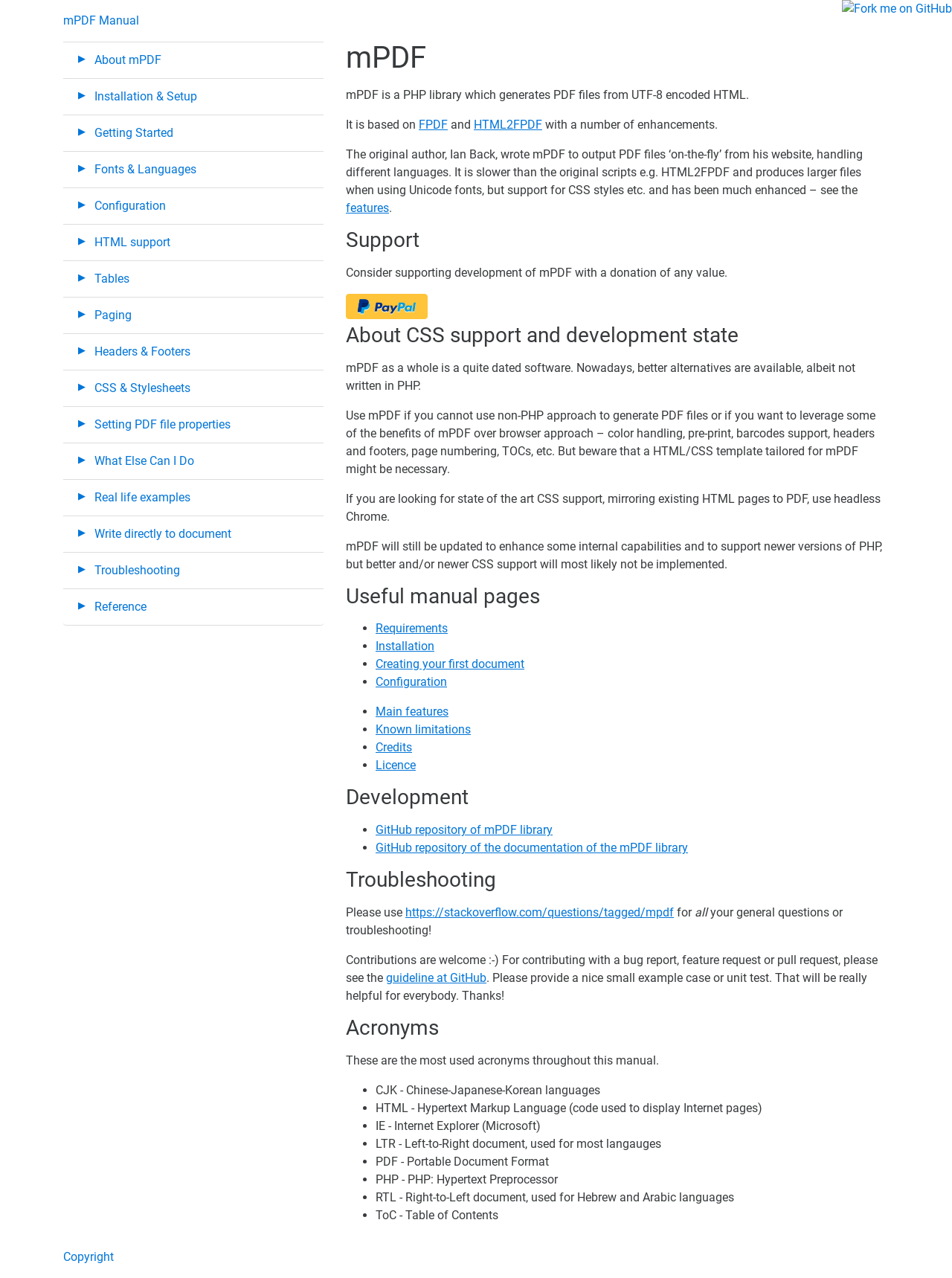What is the purpose of mPDF?
Please give a detailed and elaborate answer to the question based on the image.

mPDF is used to generate PDF files from UTF-8 encoded HTML. It is slower than the original scripts e.g. HTML2FPDF and produces larger files when using Unicode fonts, but support for CSS styles etc. and has been much enhanced.